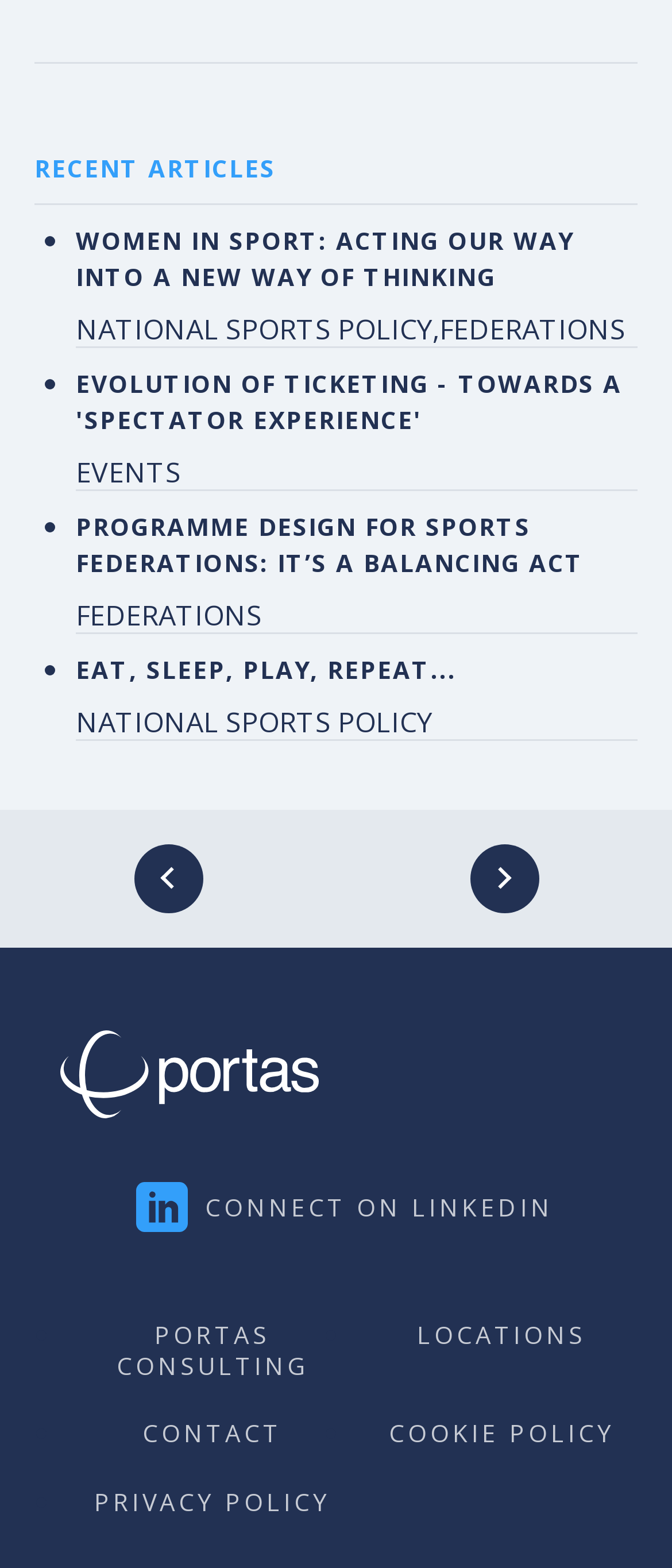With reference to the image, please provide a detailed answer to the following question: What is the purpose of the 'CONNECT ON LINKEDIN' link?

The webpage has a link element with the text 'CONNECT ON LINKEDIN' and a bounding box at the bottom of the page, indicating that the purpose of this link is to connect with the website's LinkedIn profile.